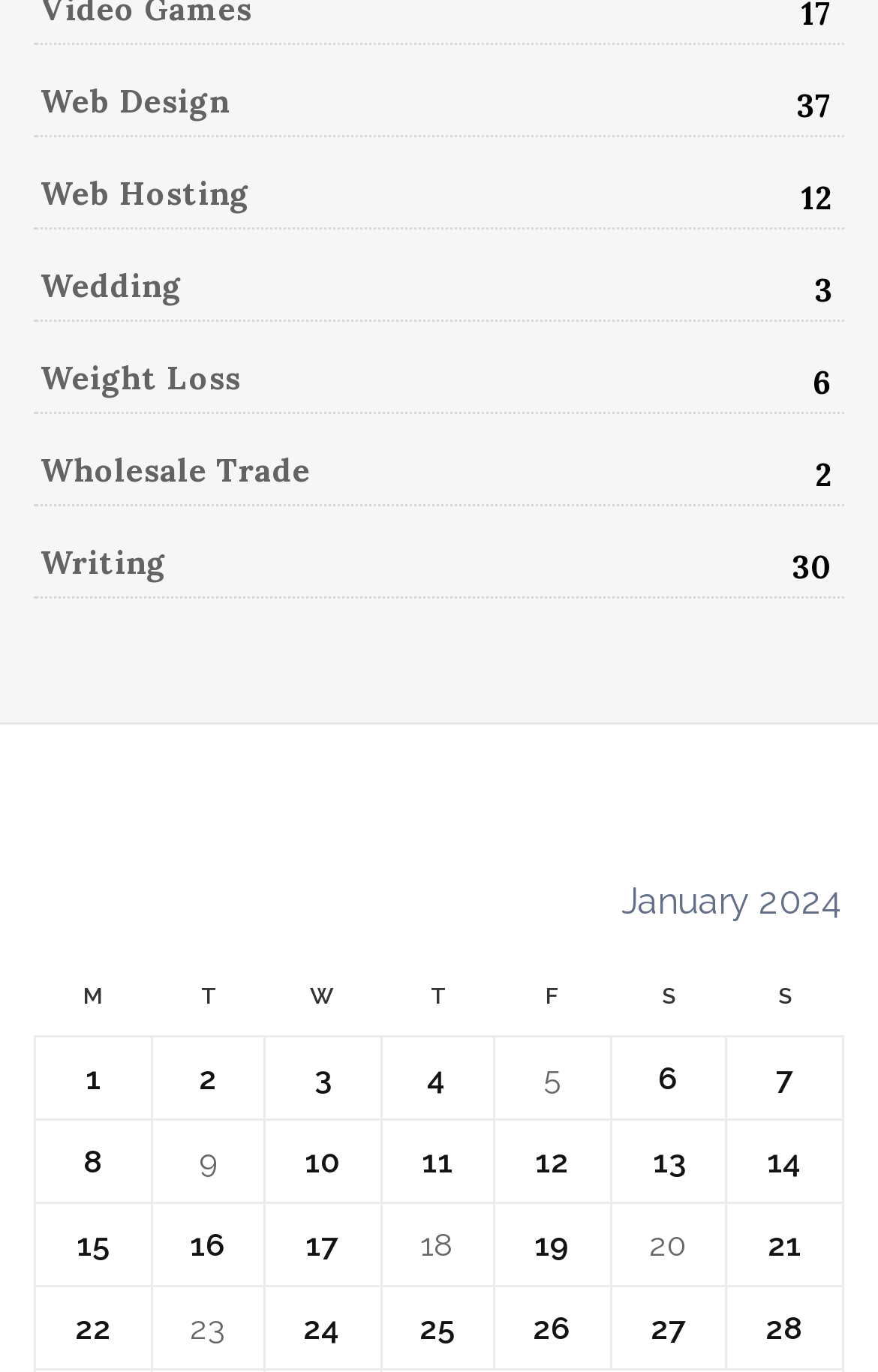Determine the bounding box coordinates of the element's region needed to click to follow the instruction: "View posts published on January 1, 2024". Provide these coordinates as four float numbers between 0 and 1, formatted as [left, top, right, bottom].

[0.04, 0.756, 0.172, 0.817]